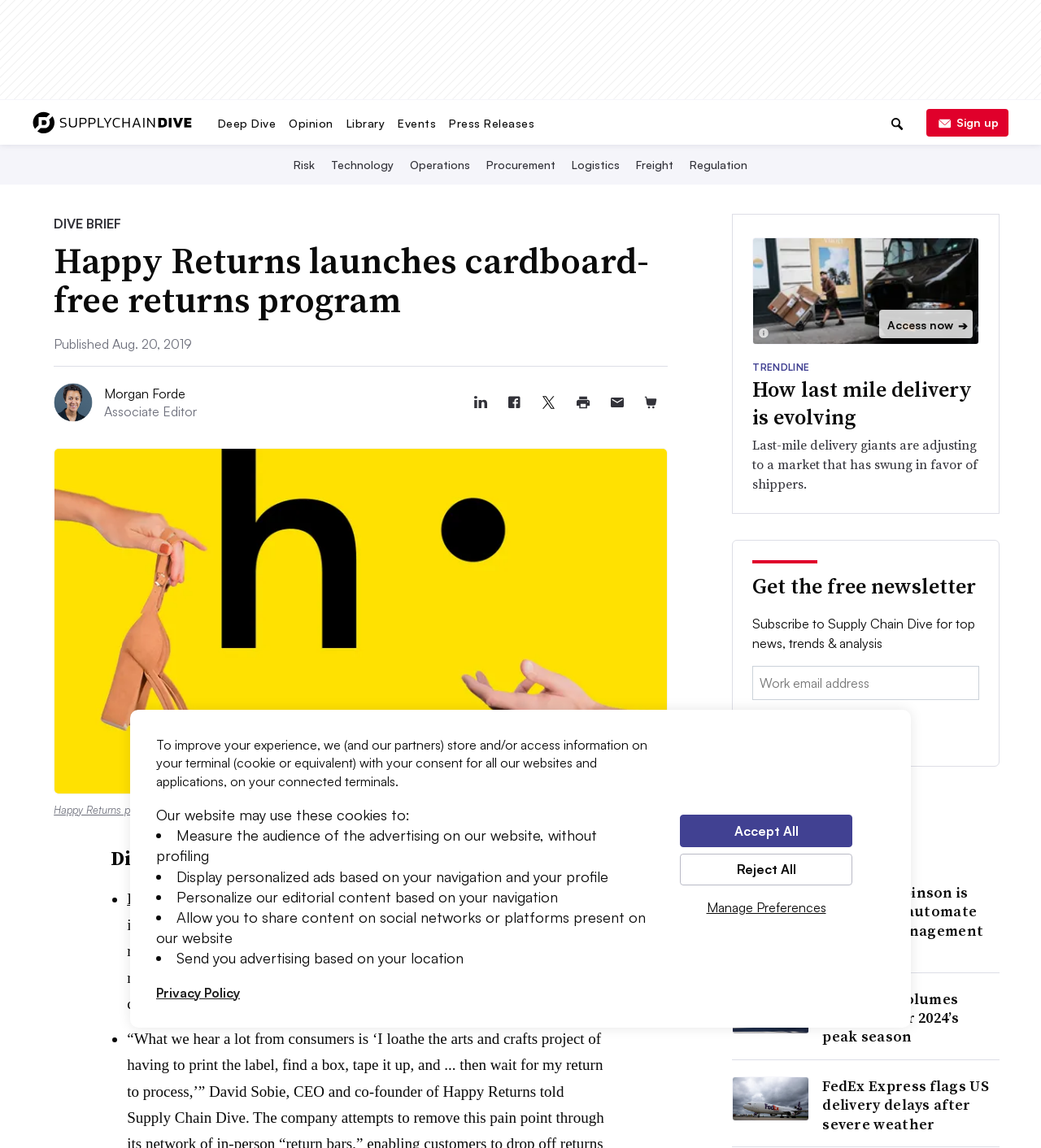Please identify the bounding box coordinates of the clickable region that I should interact with to perform the following instruction: "Sign up". The coordinates should be expressed as four float numbers between 0 and 1, i.e., [left, top, right, bottom].

[0.89, 0.095, 0.969, 0.119]